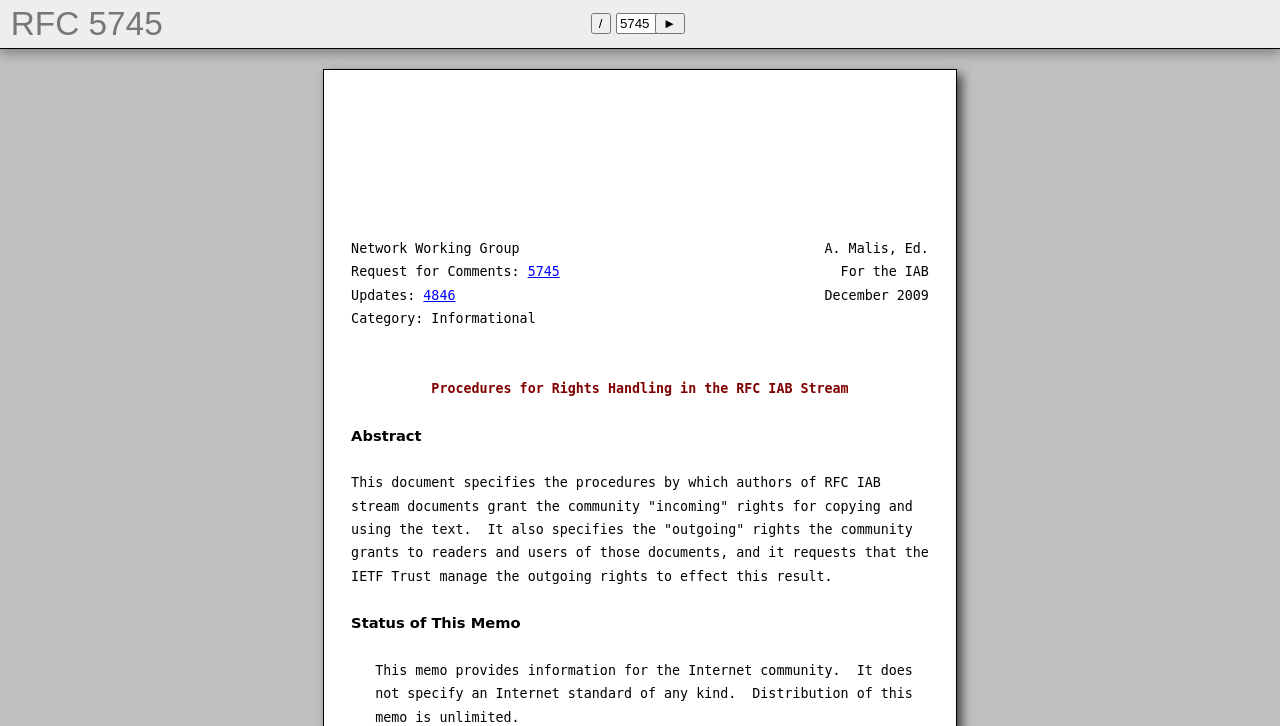Please give a short response to the question using one word or a phrase:
What is the request for comments number?

5745